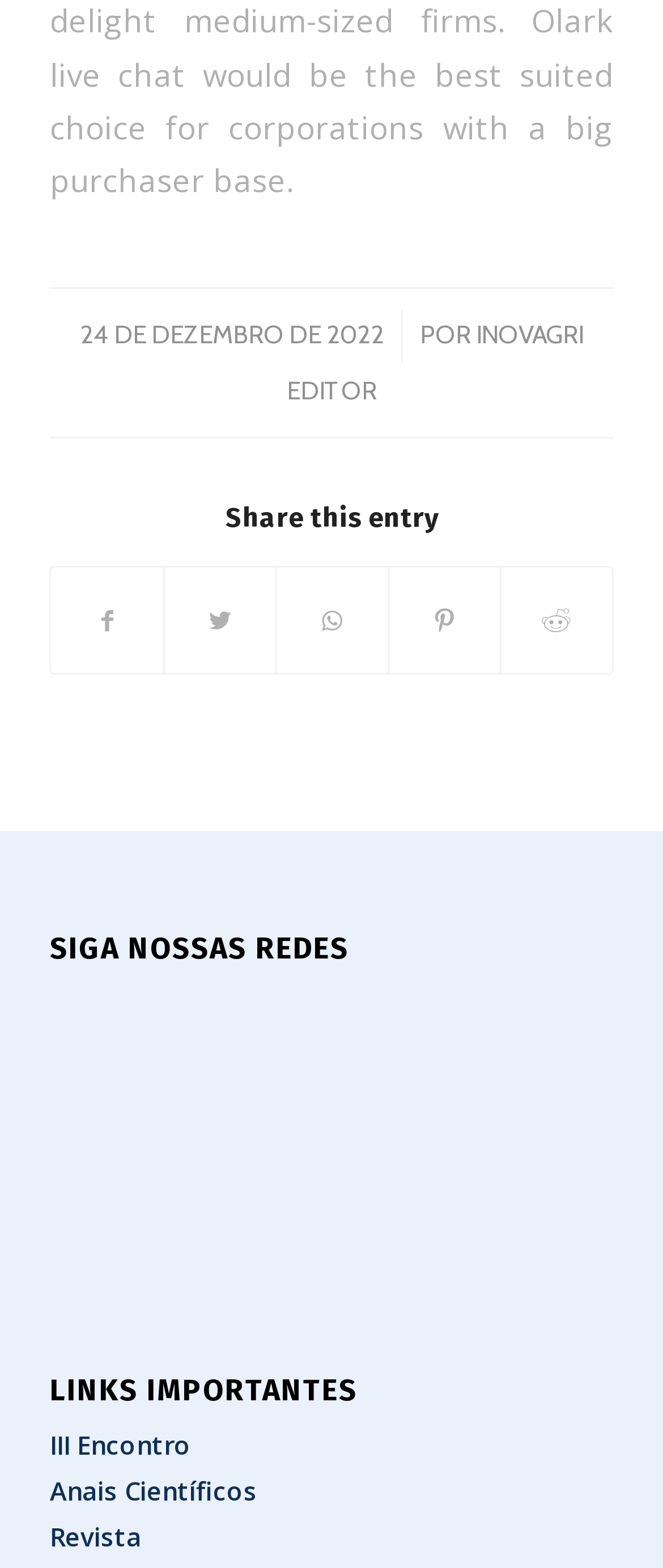How many important links are listed?
Refer to the screenshot and deliver a thorough answer to the question presented.

The webpage lists three important links under the 'LINKS IMPORTANTES' section, which are 'III Encontro', 'Anais Científicos', and 'Revista'.